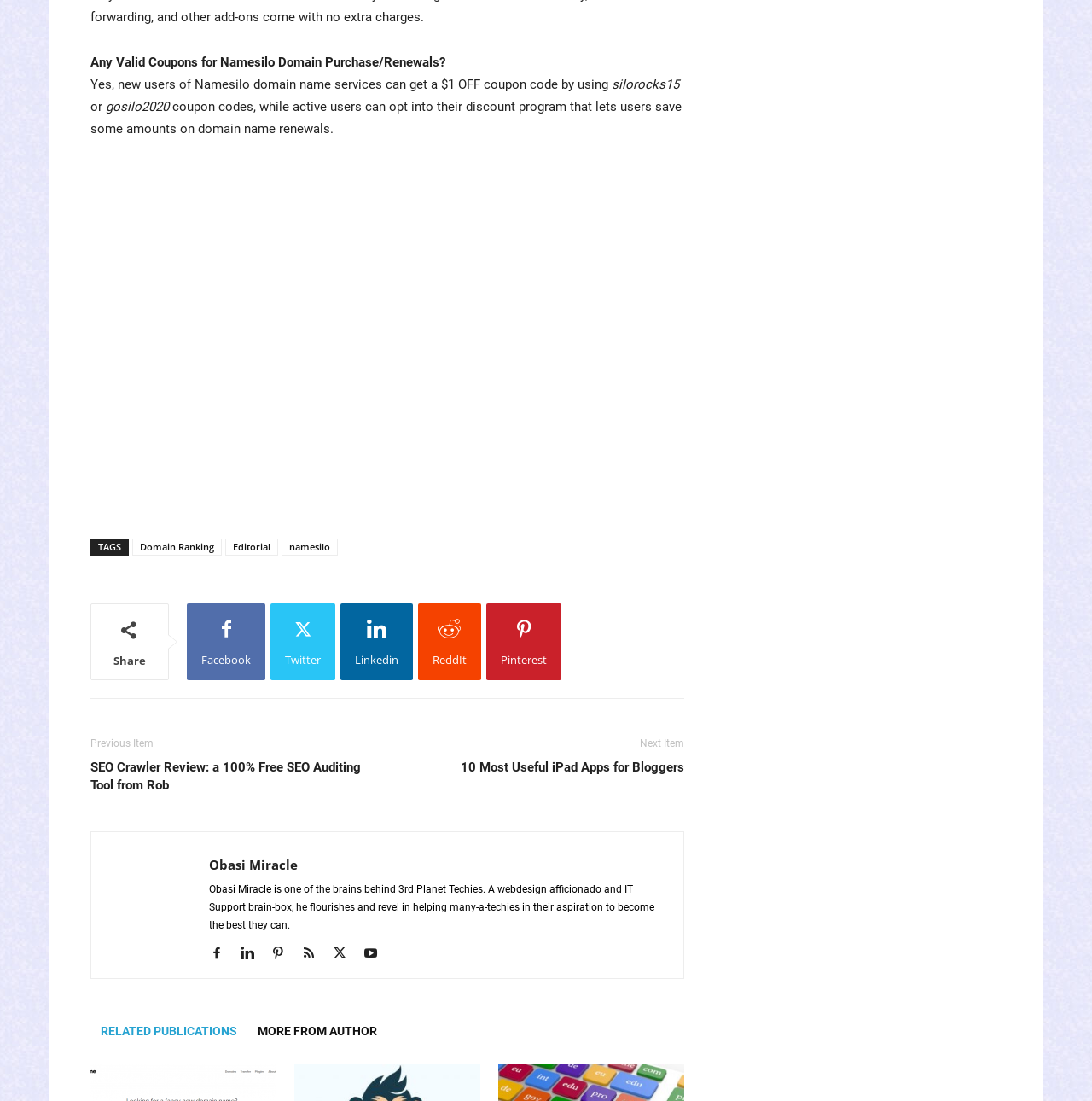Locate the bounding box coordinates of the clickable region to complete the following instruction: "Share on Facebook."

[0.171, 0.548, 0.243, 0.618]